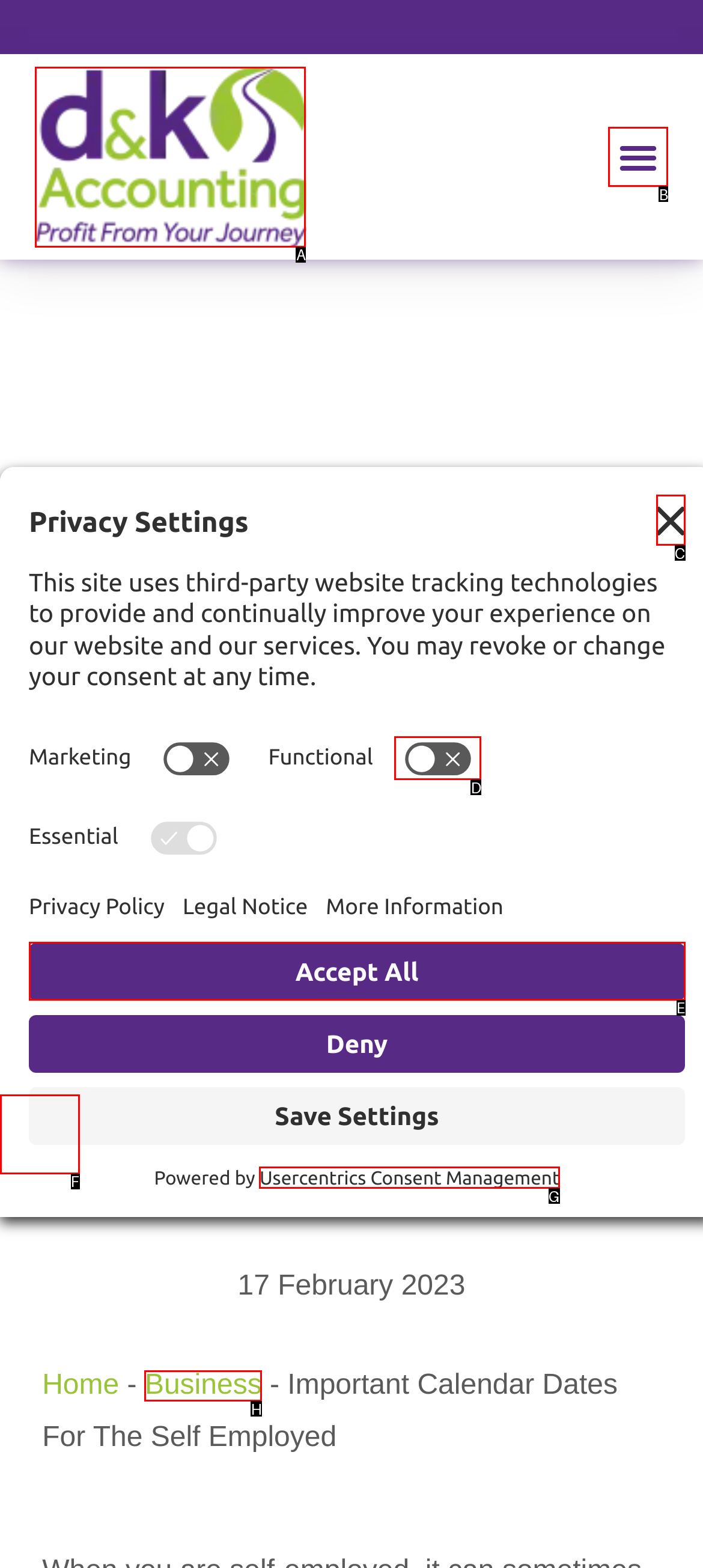Identify the letter of the UI element I need to click to carry out the following instruction: Click the Usercentrics Consent Management link

G